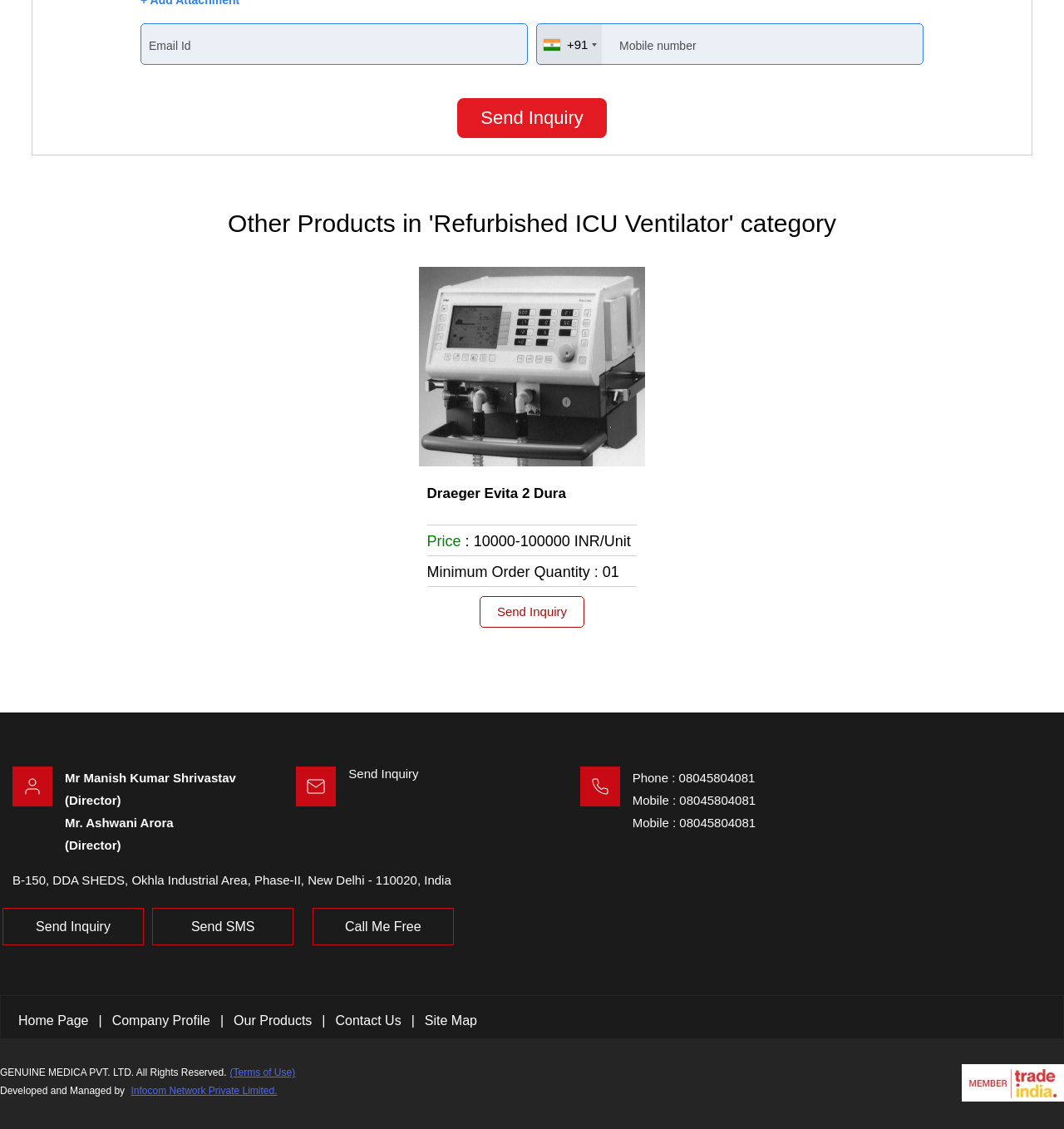Please find the bounding box coordinates (top-left x, top-left y, bottom-right x, bottom-right y) in the screenshot for the UI element described as follows: Send Inquiry

[0.0, 0.814, 0.138, 0.827]